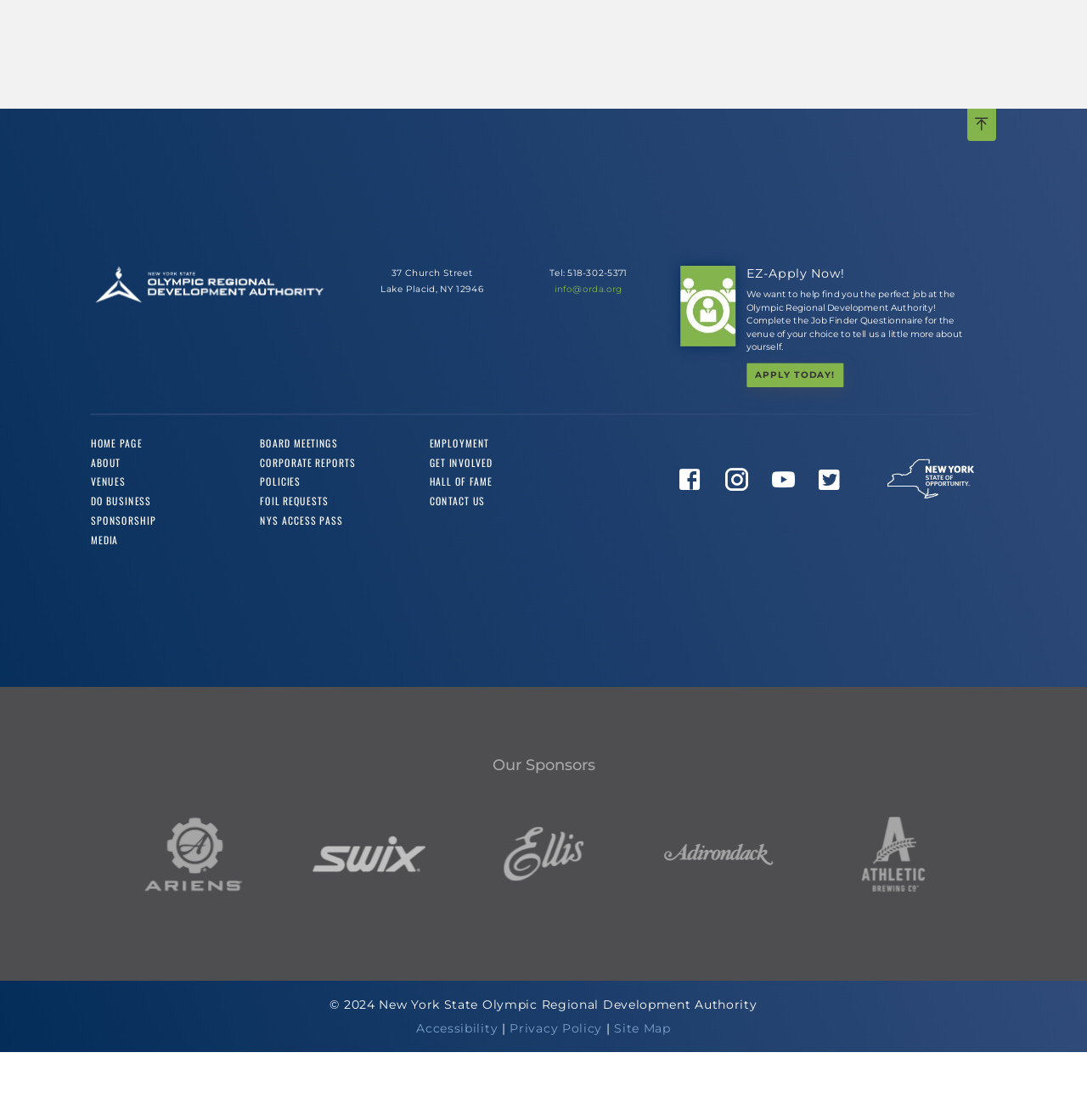Identify the bounding box coordinates for the element you need to click to achieve the following task: "Connect with us on Facebook". Provide the bounding box coordinates as four float numbers between 0 and 1, in the form [left, top, right, bottom].

[0.622, 0.41, 0.654, 0.482]